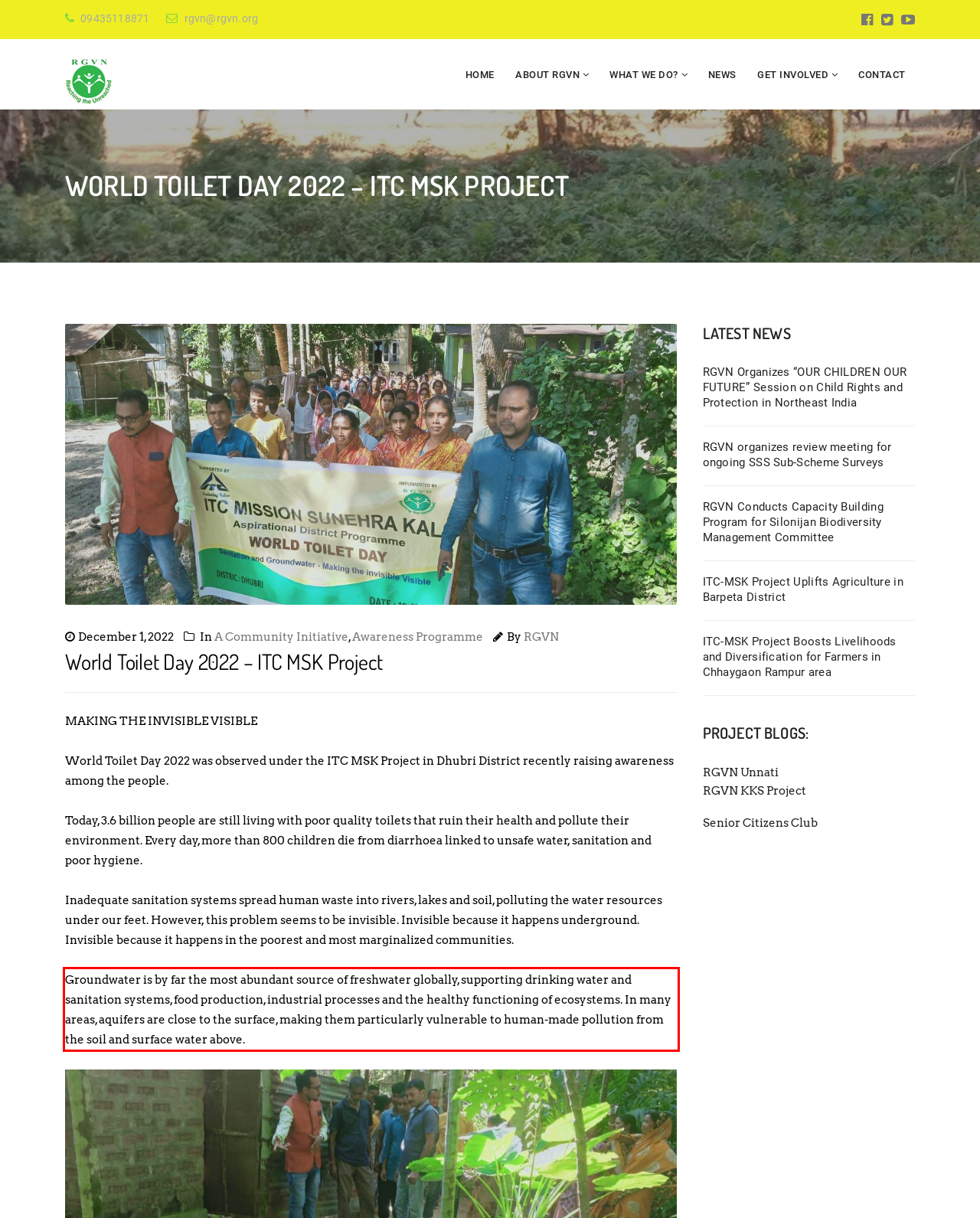You are provided with a screenshot of a webpage containing a red bounding box. Please extract the text enclosed by this red bounding box.

Groundwater is by far the most abundant source of freshwater globally, supporting drinking water and sanitation systems, food production, industrial processes and the healthy functioning of ecosystems. In many areas, aquifers are close to the surface, making them particularly vulnerable to human-made pollution from the soil and surface water above.